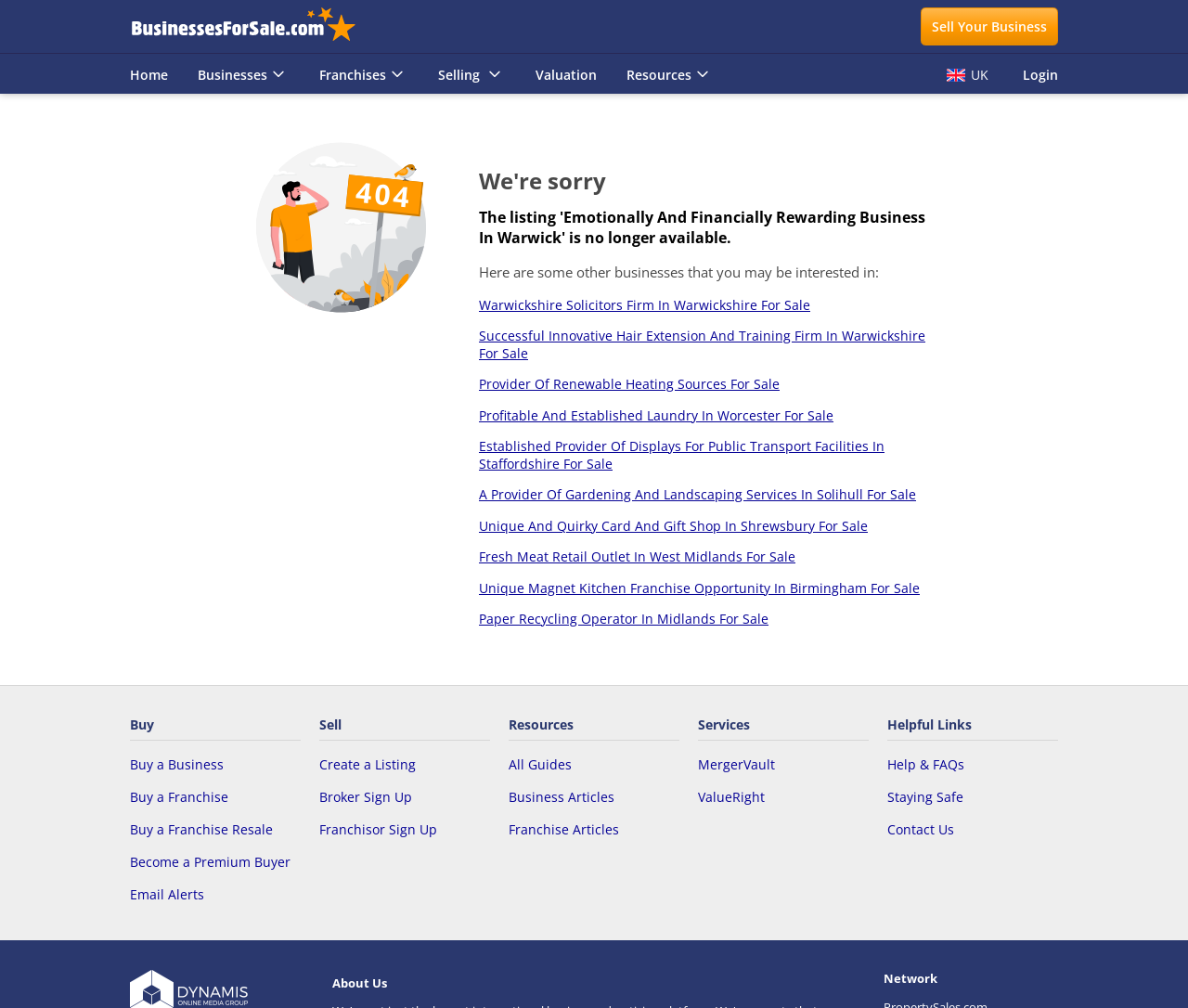Indicate the bounding box coordinates of the element that must be clicked to execute the instruction: "Get help and FAQs". The coordinates should be given as four float numbers between 0 and 1, i.e., [left, top, right, bottom].

[0.747, 0.75, 0.891, 0.767]